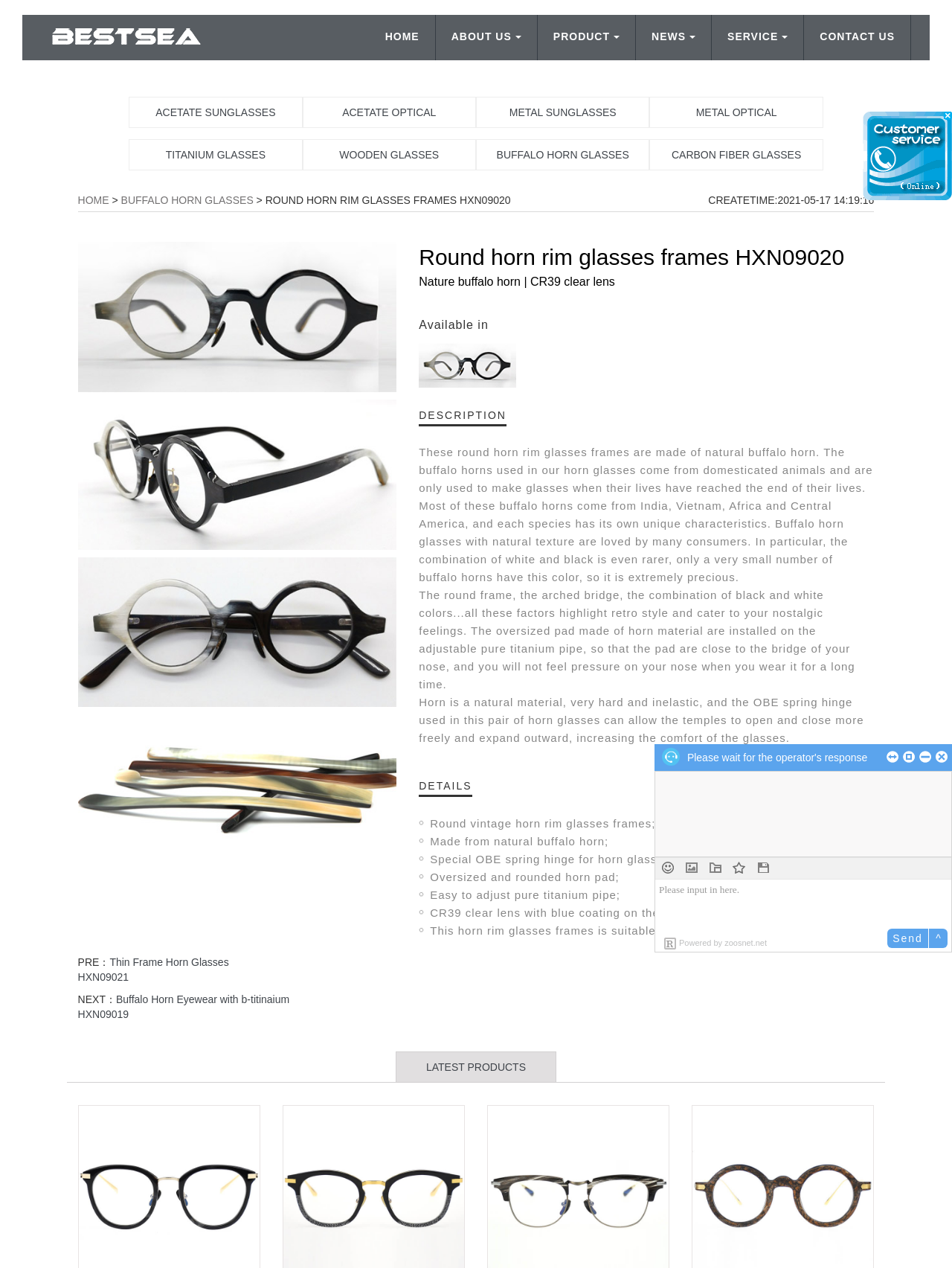Examine the image and give a thorough answer to the following question:
Is the product suitable for both men and women?

I read the details of the product, which states that 'This horn rim glasses frames is suitable for men and women', indicating that the product is unisex.